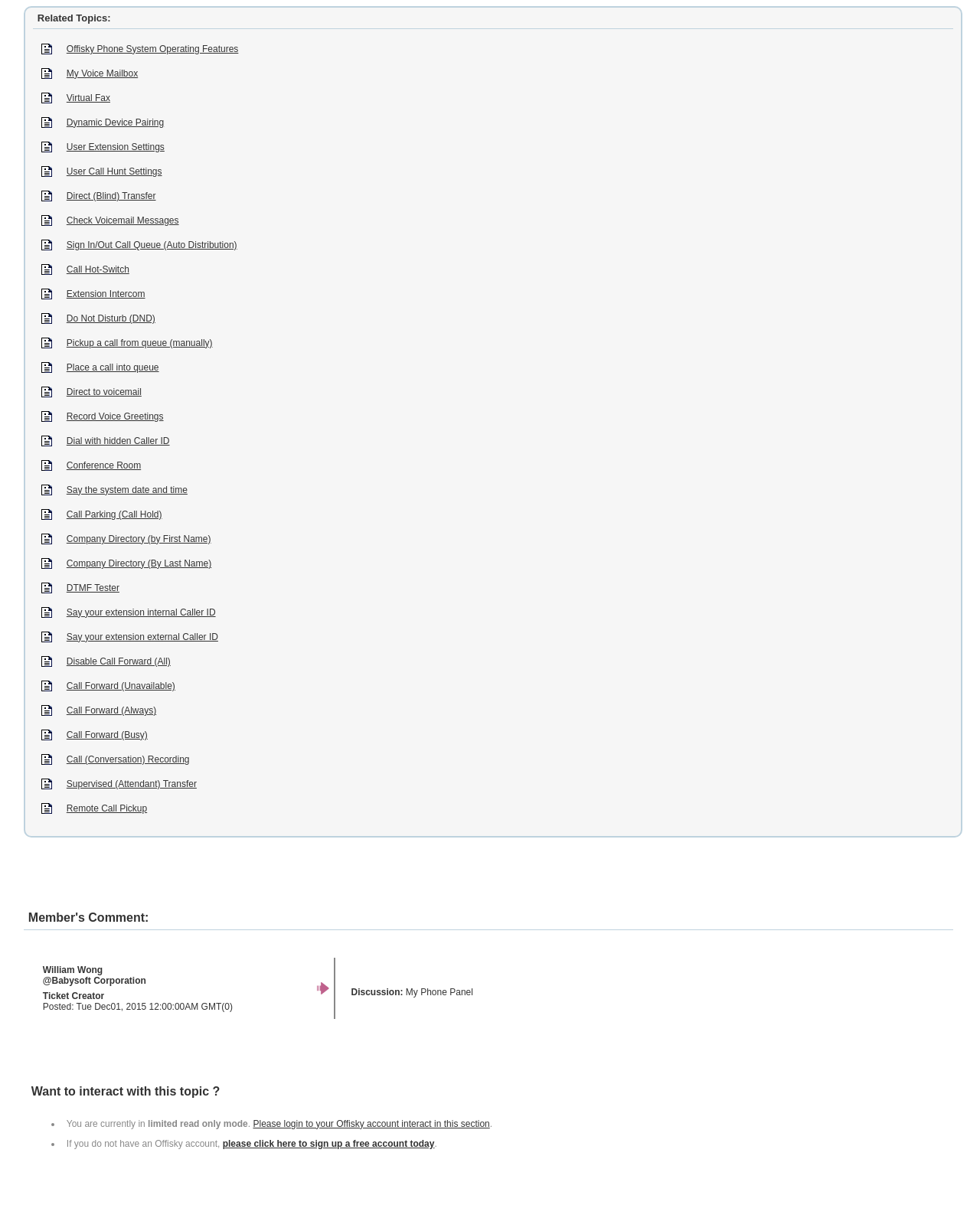Find the bounding box coordinates corresponding to the UI element with the description: "Disable Call Forward (All)". The coordinates should be formatted as [left, top, right, bottom], with values as floats between 0 and 1.

[0.068, 0.544, 0.174, 0.553]